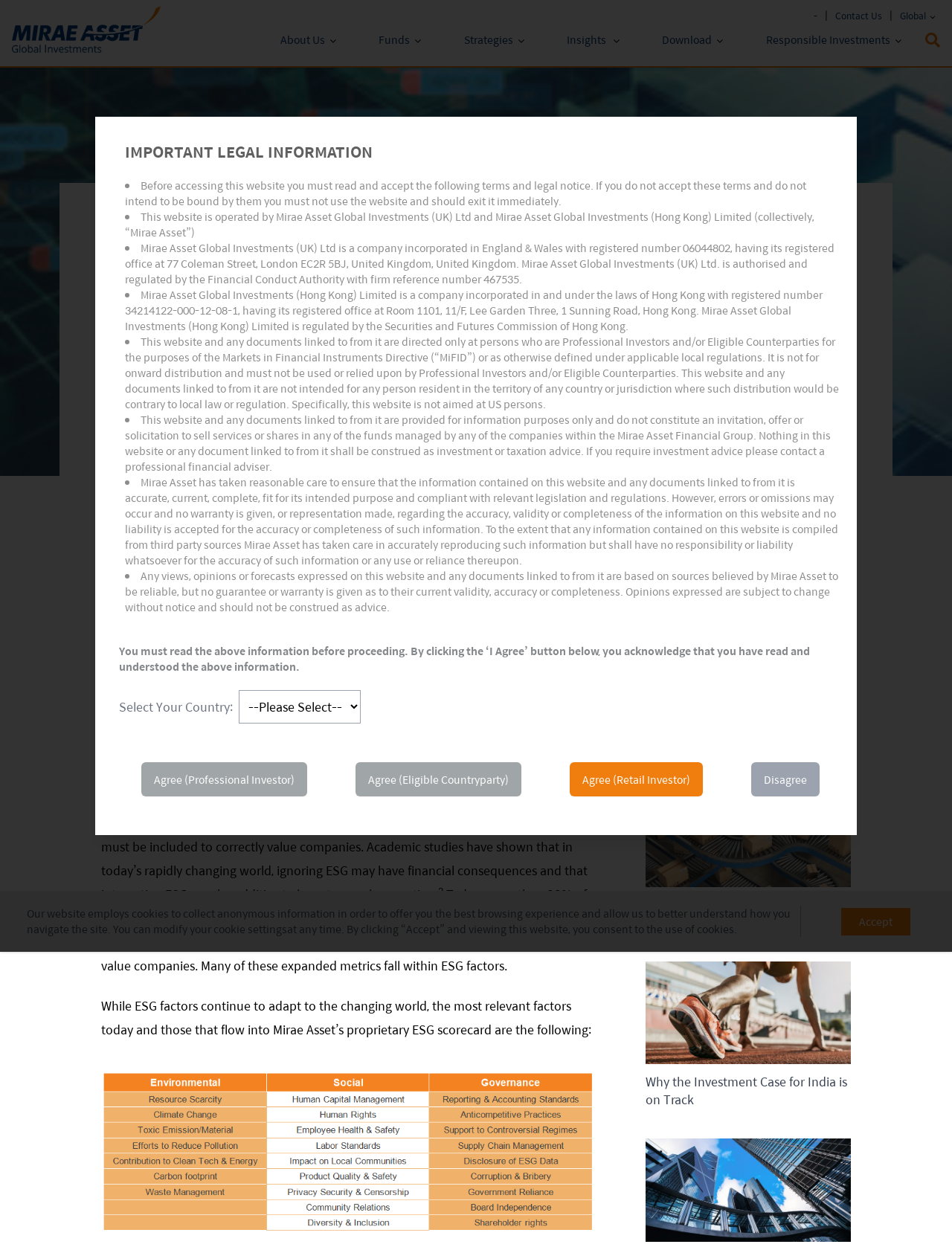Could you determine the bounding box coordinates of the clickable element to complete the instruction: "Click on the 'Responsible Investments' link"? Provide the coordinates as four float numbers between 0 and 1, i.e., [left, top, right, bottom].

[0.804, 0.025, 0.952, 0.038]